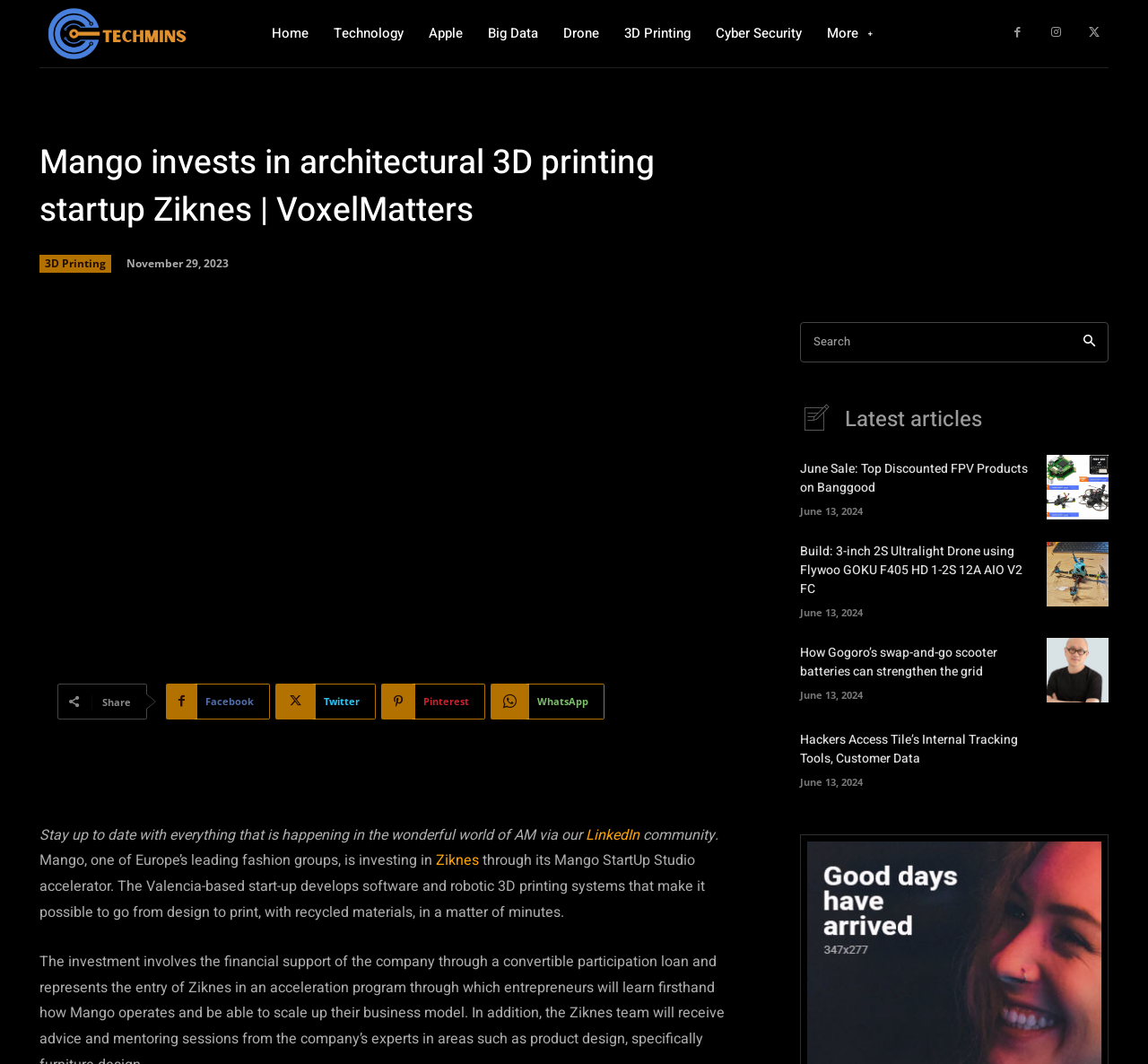What is Mango investing in?
Please use the image to provide a one-word or short phrase answer.

Ziknes